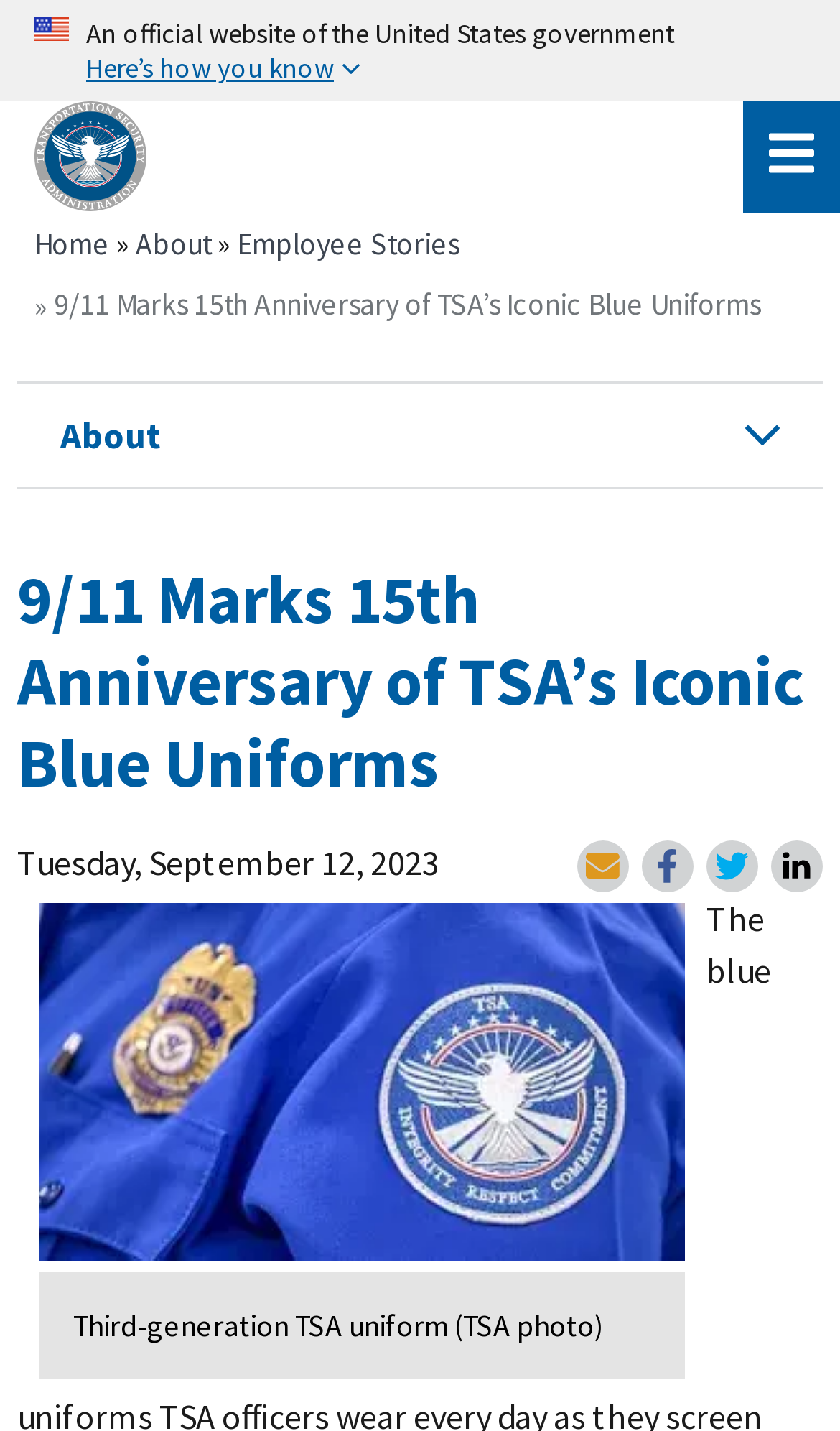Extract the text of the main heading from the webpage.

9/11 Marks 15th Anniversary of TSA’s Iconic Blue Uniforms